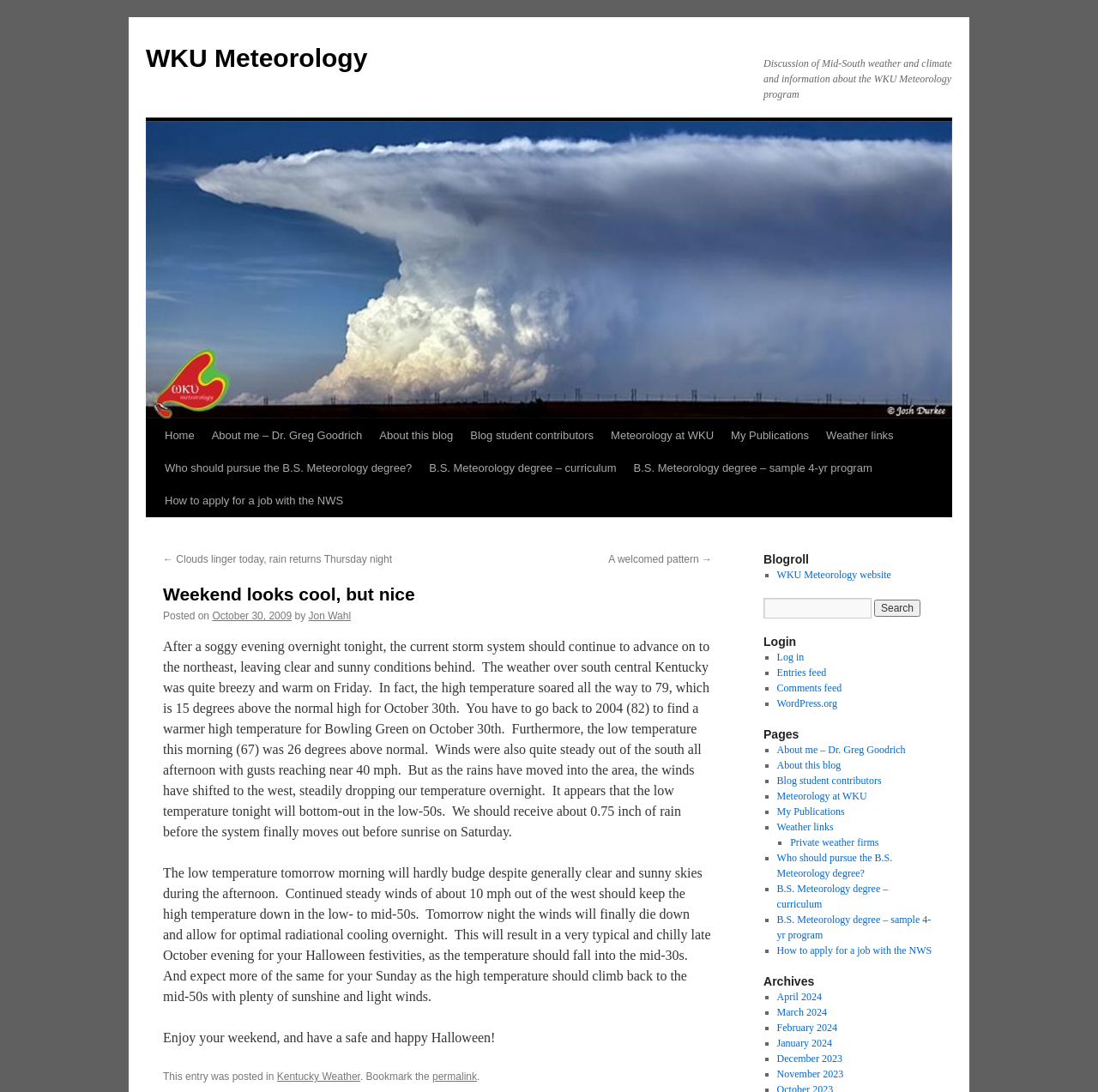Please find the bounding box coordinates of the section that needs to be clicked to achieve this instruction: "Read the 'Weekend looks cool, but nice' blog post".

[0.148, 0.533, 0.648, 0.555]